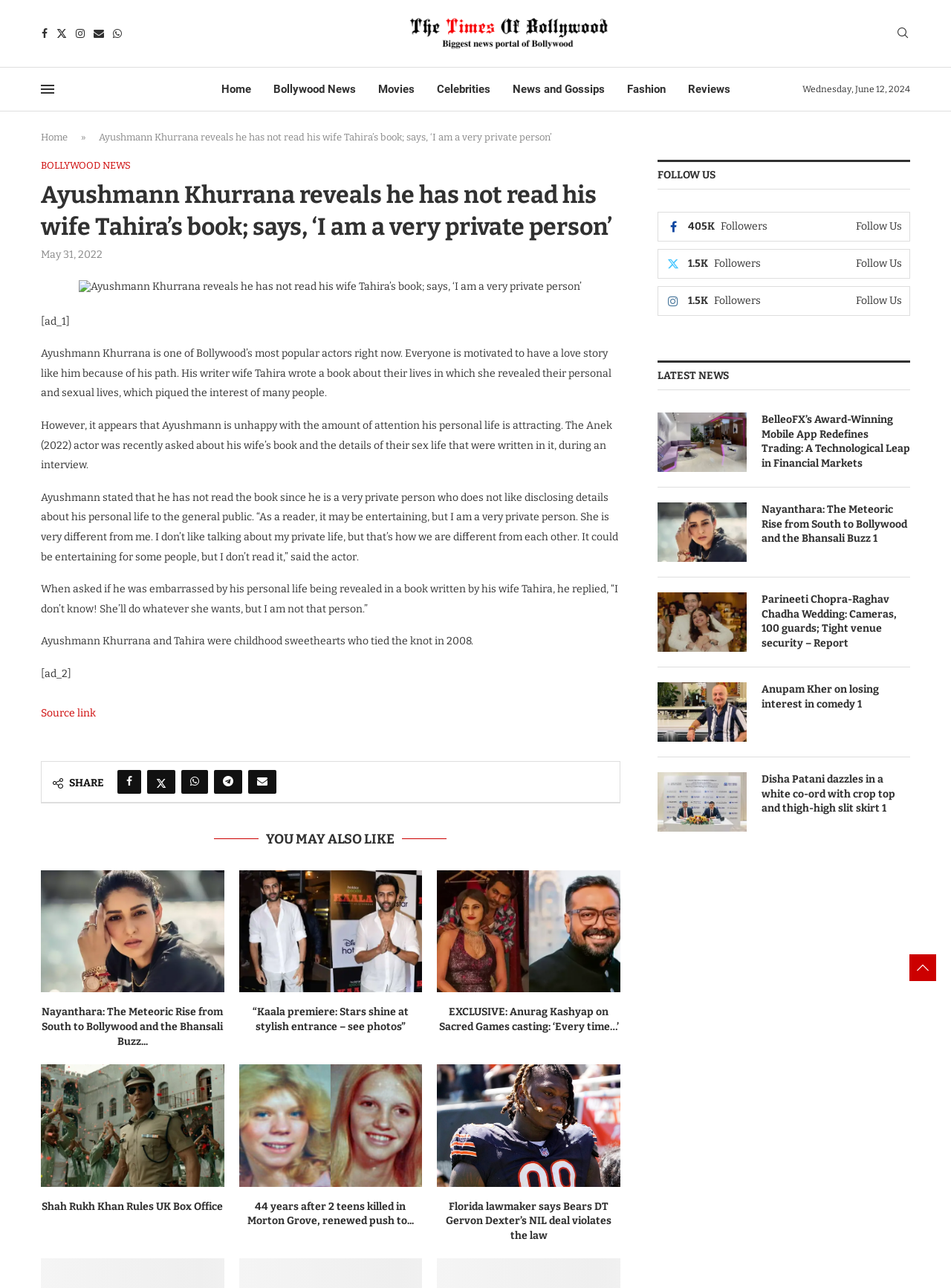Given the description of the UI element: "1.5K Followers Follow Us", predict the bounding box coordinates in the form of [left, top, right, bottom], with each value being a float between 0 and 1.

[0.691, 0.193, 0.957, 0.216]